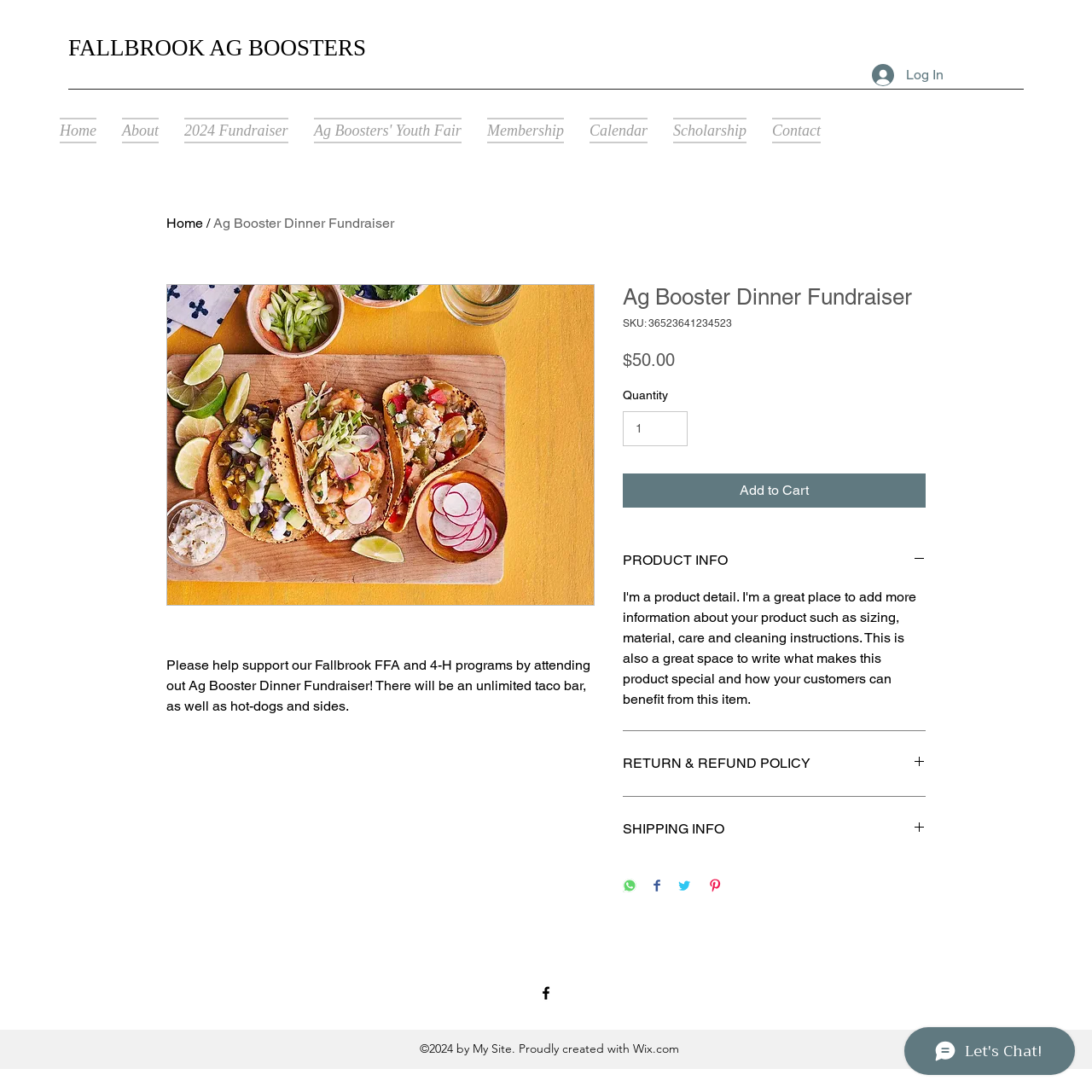What is the purpose of the Ag Booster Dinner Fundraiser?
Please interpret the details in the image and answer the question thoroughly.

The purpose of the Ag Booster Dinner Fundraiser can be inferred from the static text element 'Please help support our Fallbrook FFA and 4-H programs by attending out Ag Booster Dinner Fundraiser!' which is located at the top of the webpage.